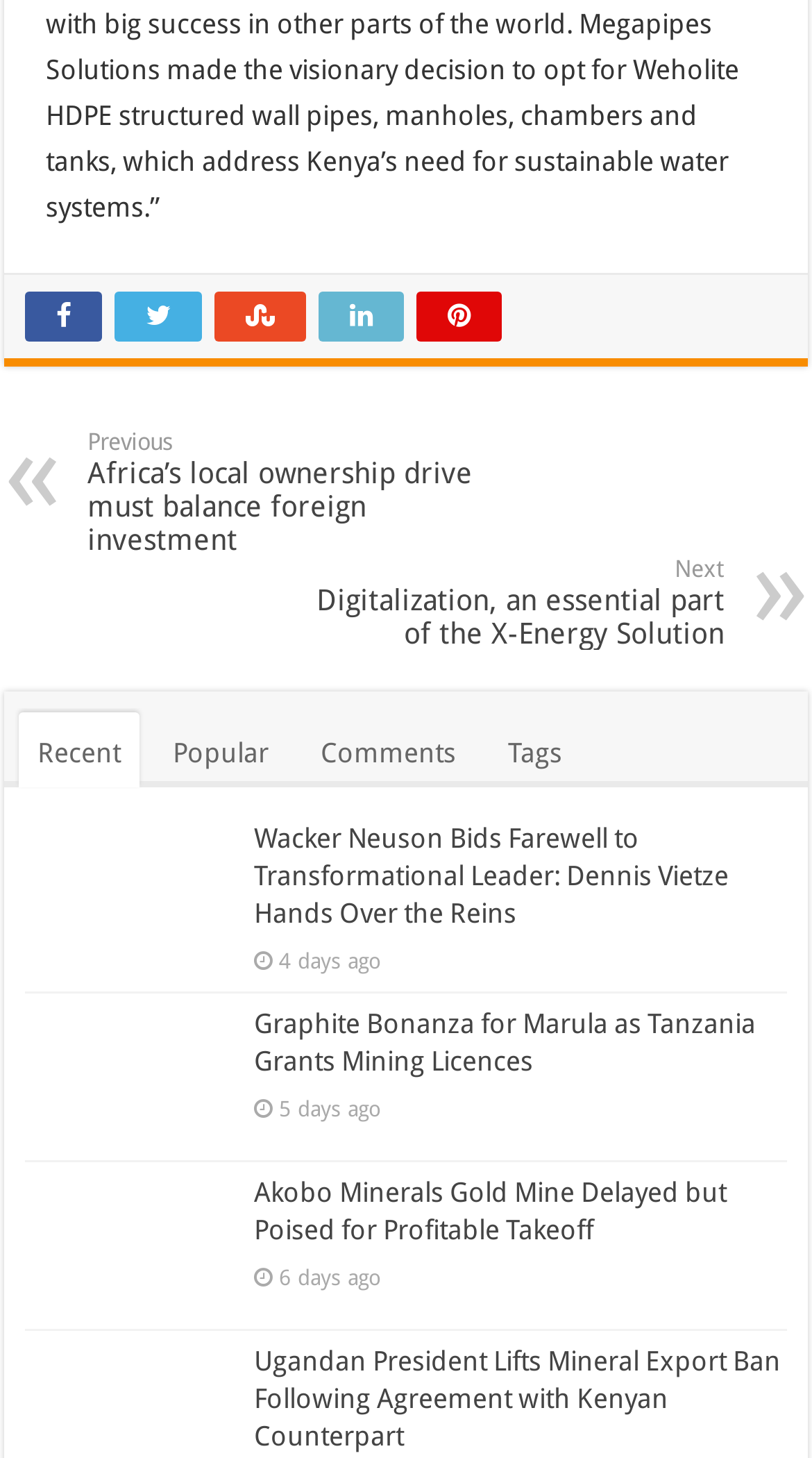Provide a brief response to the question below using one word or phrase:
What is the title of the first article?

Wacker Neuson Bids Farewell to Transformational Leader